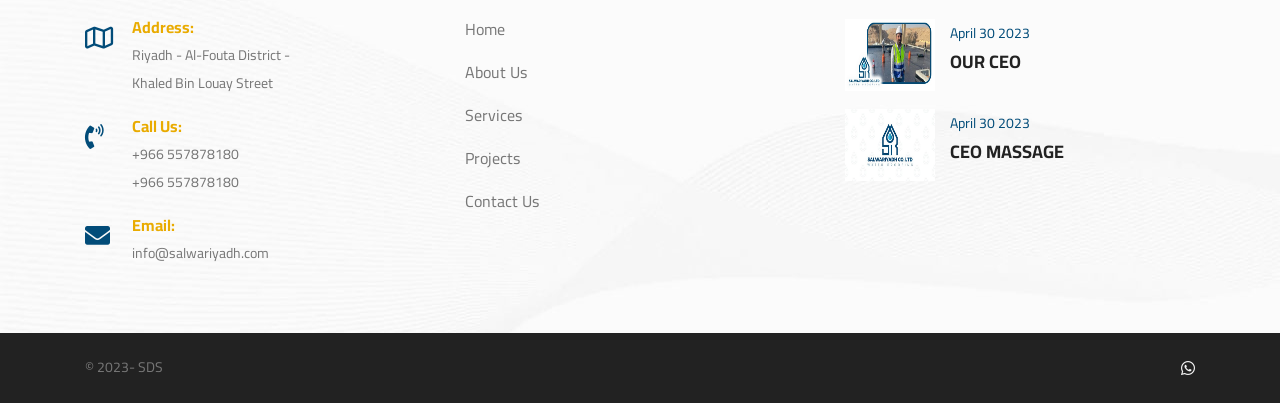What is the phone number of the company?
Please provide a comprehensive answer to the question based on the webpage screenshot.

I found the phone number by looking at the static text element with the label 'Call Us:' and the corresponding text element that contains the phone number.